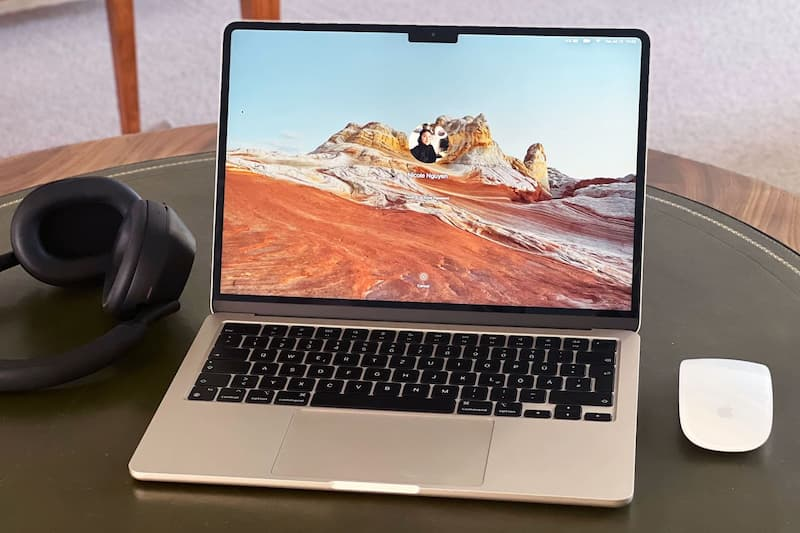What is the color of the headphones?
Deliver a detailed and extensive answer to the question.

The image description specifically mentions a 'stylish pair of black headphones' resting to the left of the laptop, indicating that the headphones are black in color.